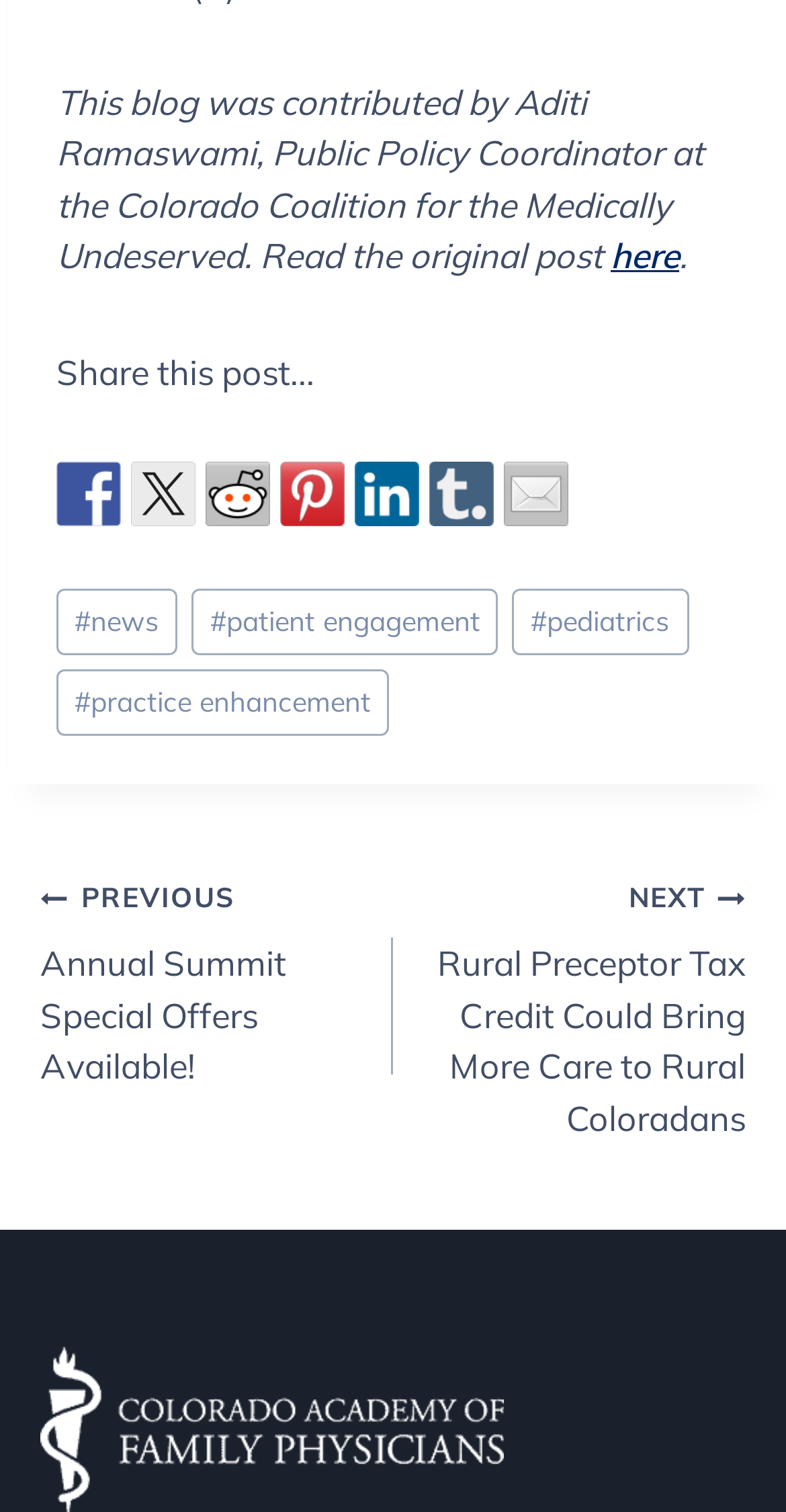Please identify the bounding box coordinates of the area that needs to be clicked to fulfill the following instruction: "Read the original post."

[0.777, 0.155, 0.864, 0.183]